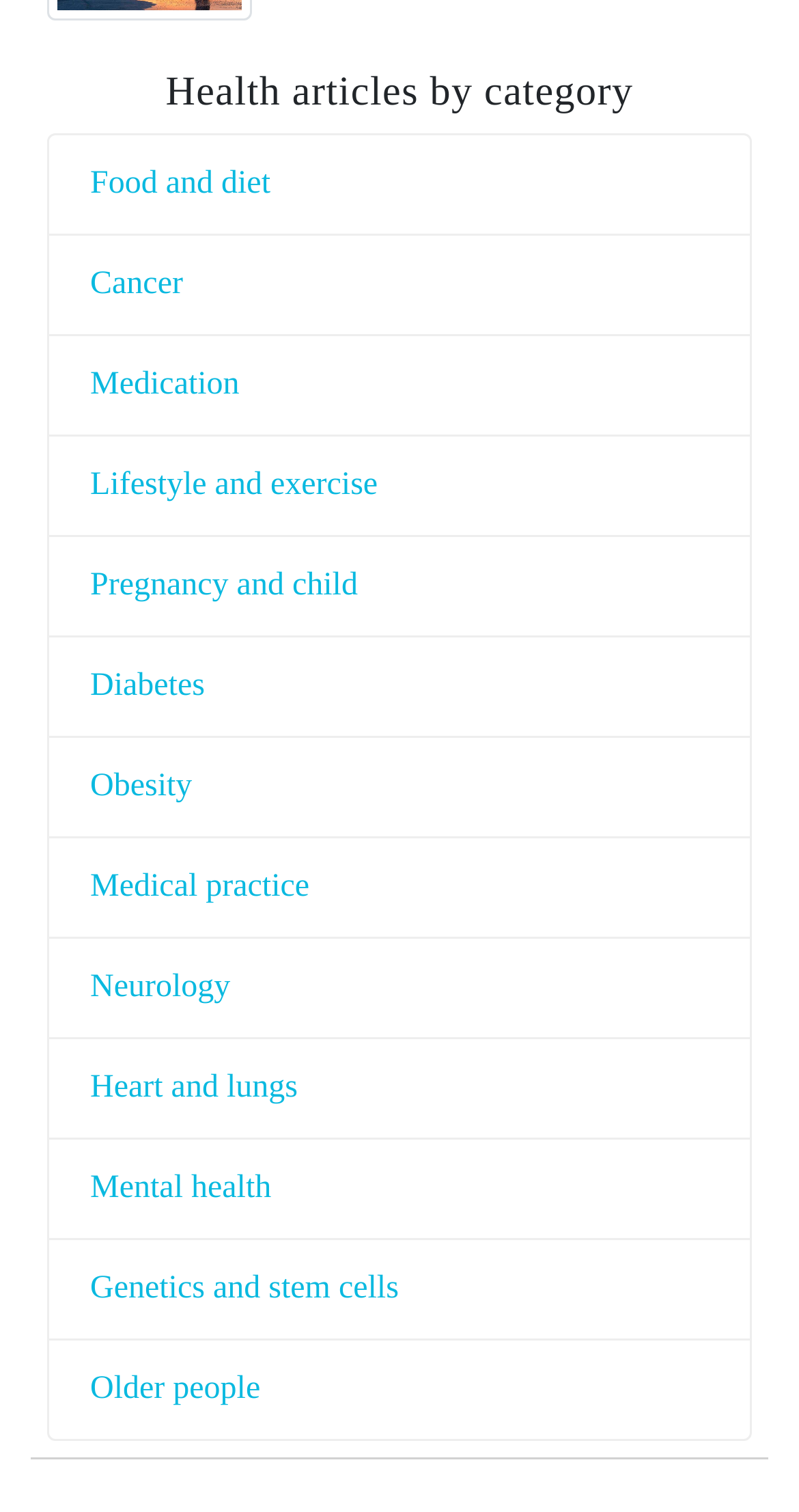Please identify the bounding box coordinates of the element's region that needs to be clicked to fulfill the following instruction: "Learn about pregnancy and child health". The bounding box coordinates should consist of four float numbers between 0 and 1, i.e., [left, top, right, bottom].

[0.113, 0.375, 0.448, 0.398]